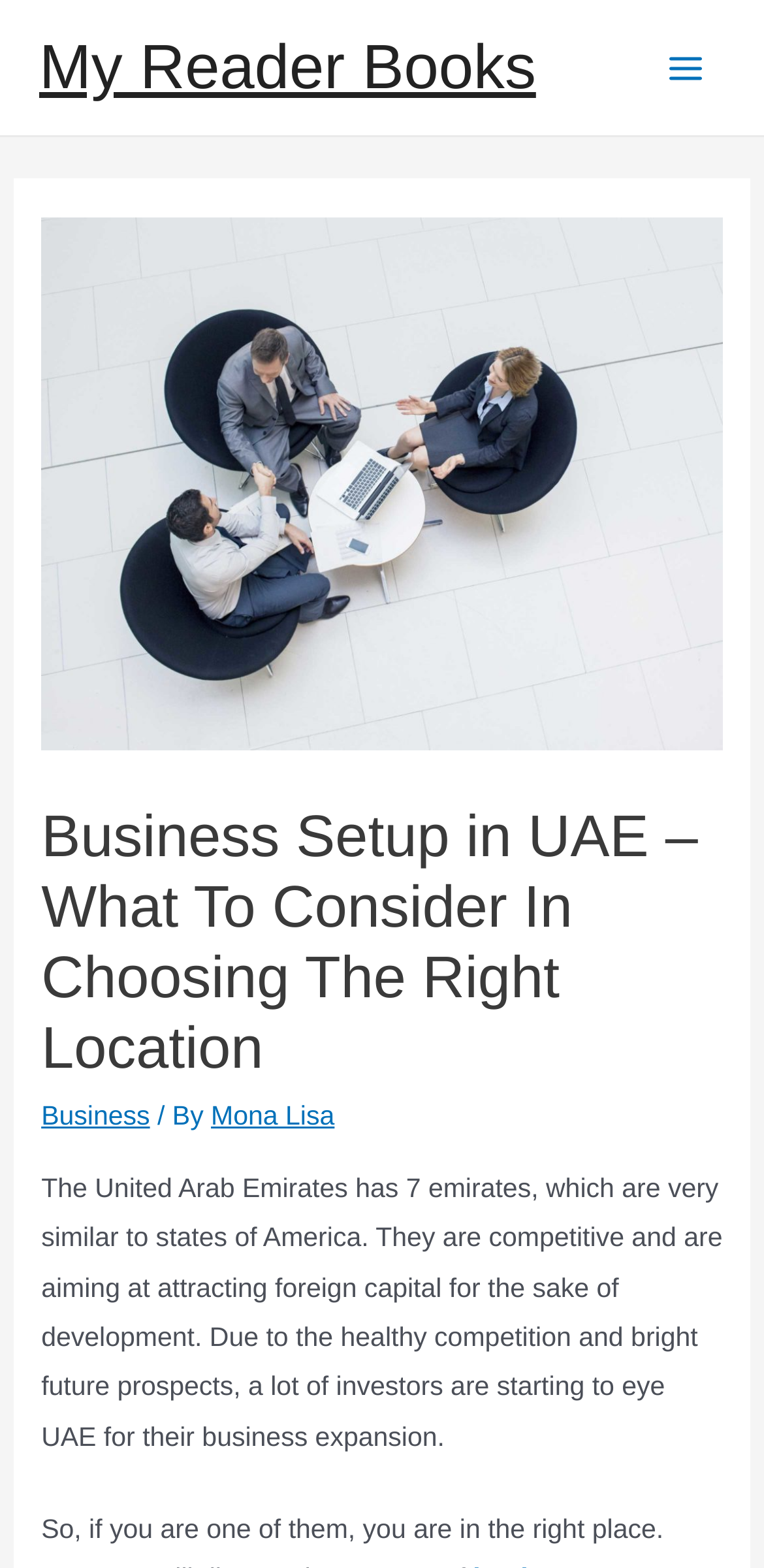What is the future prospect of the UAE?
Based on the image, answer the question with a single word or brief phrase.

Bright